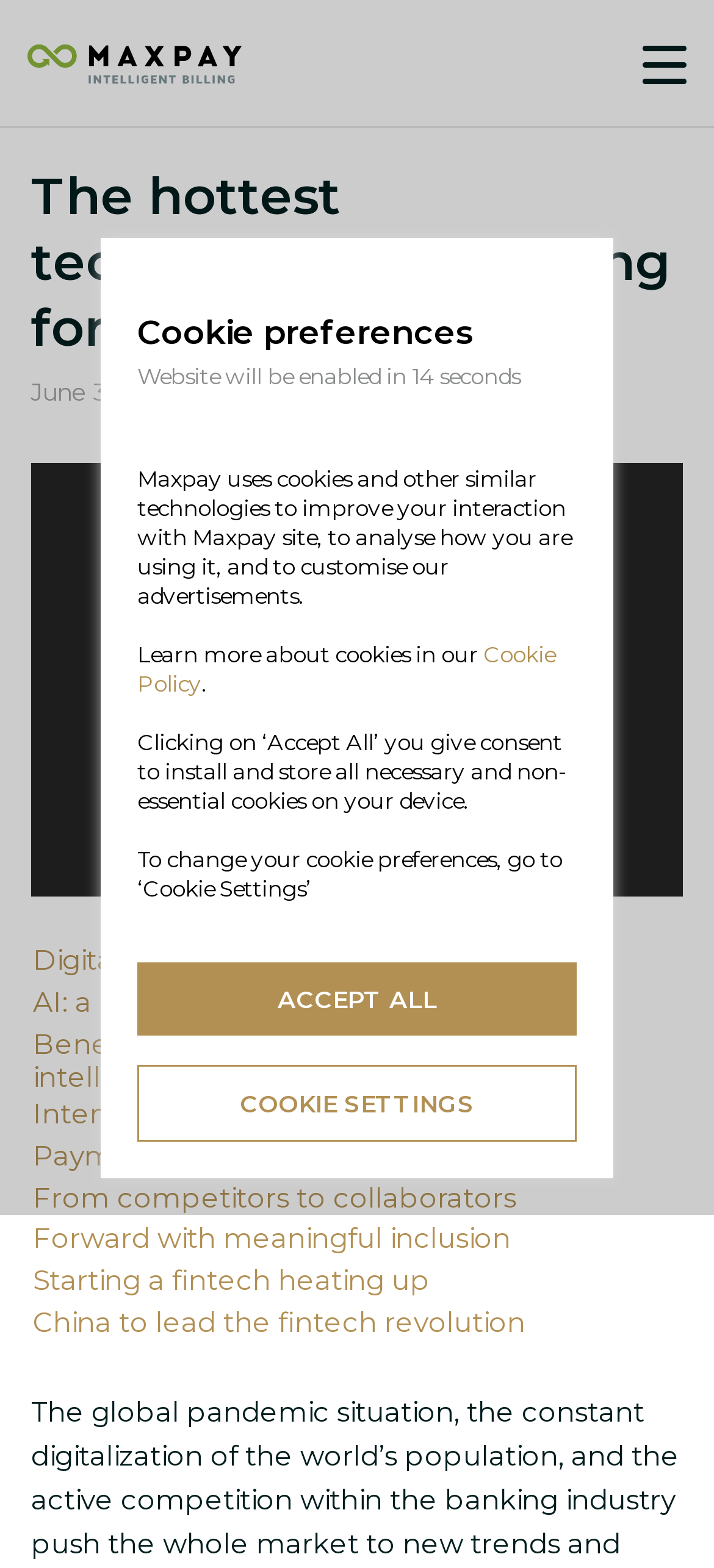Determine the bounding box coordinates of the section I need to click to execute the following instruction: "Learn more about payment innovations". Provide the coordinates as four float numbers between 0 and 1, i.e., [left, top, right, bottom].

[0.046, 0.727, 0.456, 0.748]